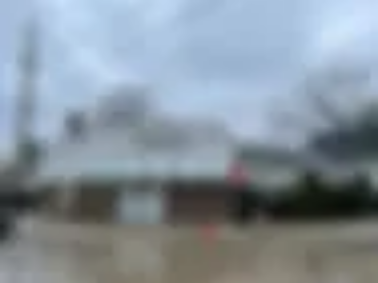What is being uncovered during the restoration process?
Give a thorough and detailed response to the question.

According to the caption, the restoration process is 'uncovering the building's original details, like the hidden siding previously masked by layers of asphalt.' This suggests that the hidden siding is being revealed during the restoration.